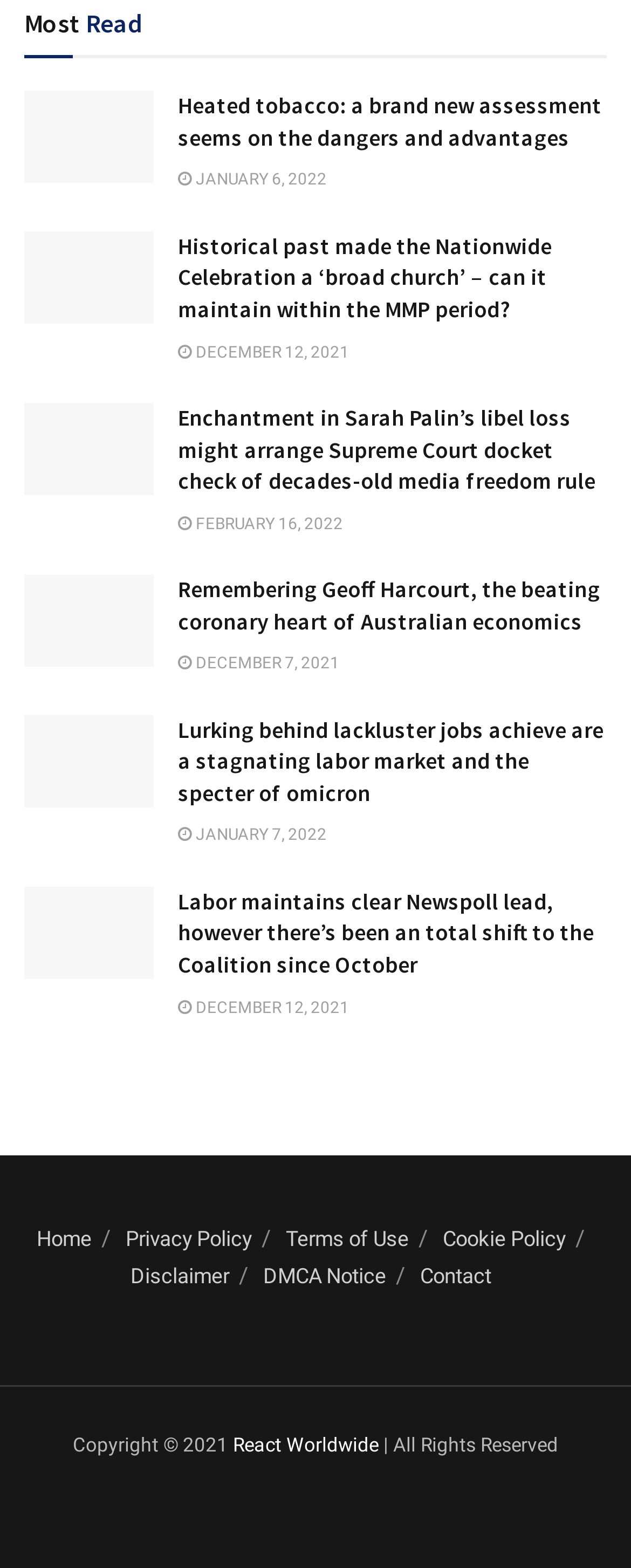Please find the bounding box coordinates of the element that must be clicked to perform the given instruction: "Read the 'Historical past made the Nationwide Celebration a ‘broad church’ – can it maintain within the MMP period?' article". The coordinates should be four float numbers from 0 to 1, i.e., [left, top, right, bottom].

[0.038, 0.147, 0.962, 0.236]